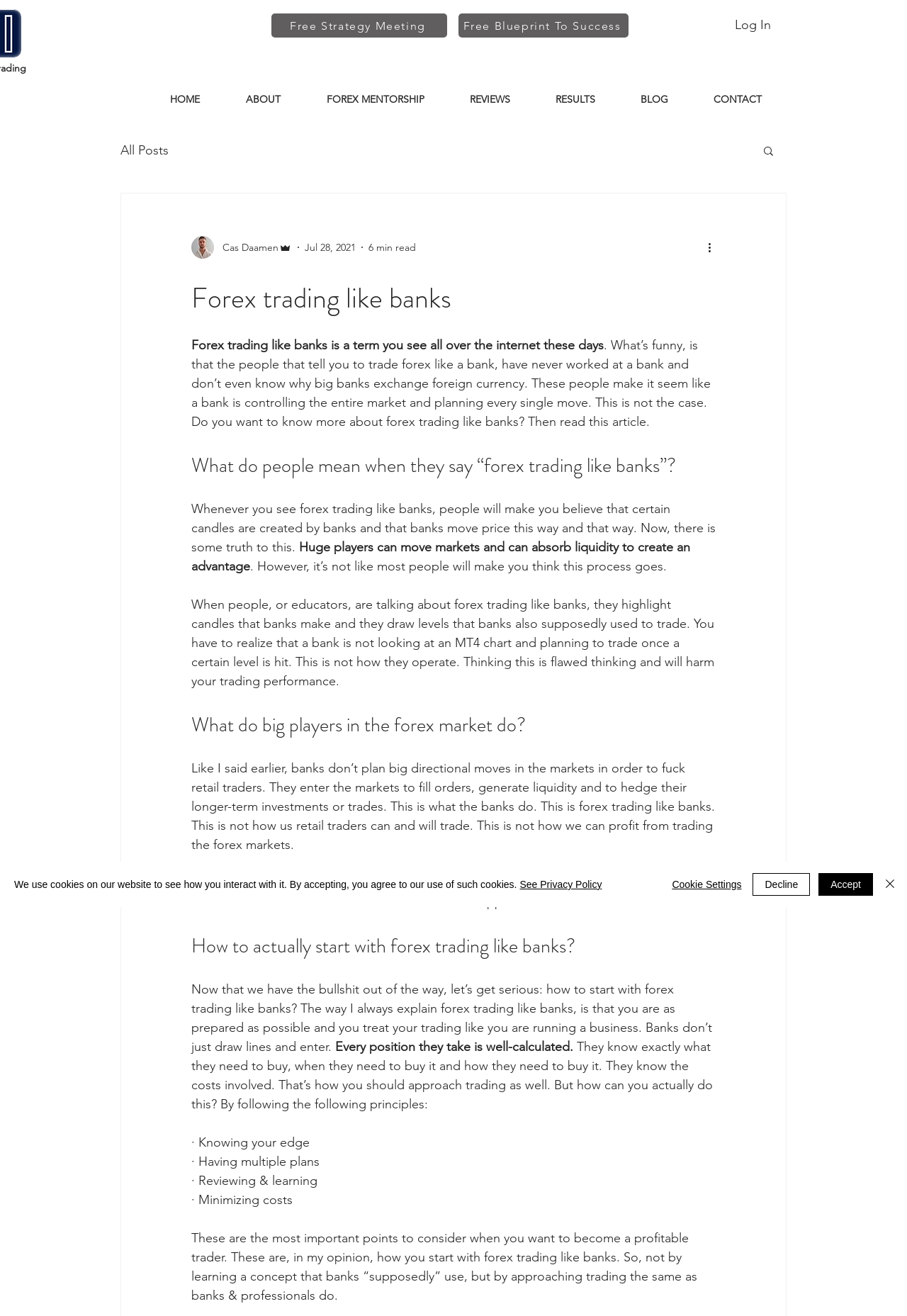What is required to start forex trading like banks?
Answer with a single word or phrase by referring to the visual content.

Being prepared and treating trading like a business